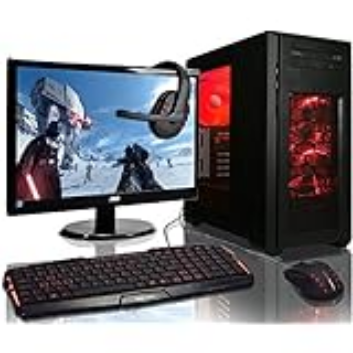Compose an extensive description of the image.

The image depicts a high-performance gaming computer setup, showcasing a sleek black tower with vibrant red lighting. The tower is positioned next to a monitor displaying an immersive gaming scene, likely illustrating a thrilling action or adventure game. Accompanying the display are a full-sized keyboard and a gaming mouse, emphasizing the setup's targeted use for gaming enthusiasts. The presence of a headset suggests an interactive experience, allowing for both communication and immersion in the virtual world. This configuration highlights the essential elements of modern PC gaming, providing both aesthetic appeal and functional design tailored for high-demand gaming applications. The context of the image aligns with the theme of intelligent PC gaming, reflecting advancements in hardware that meet contemporary gaming needs.